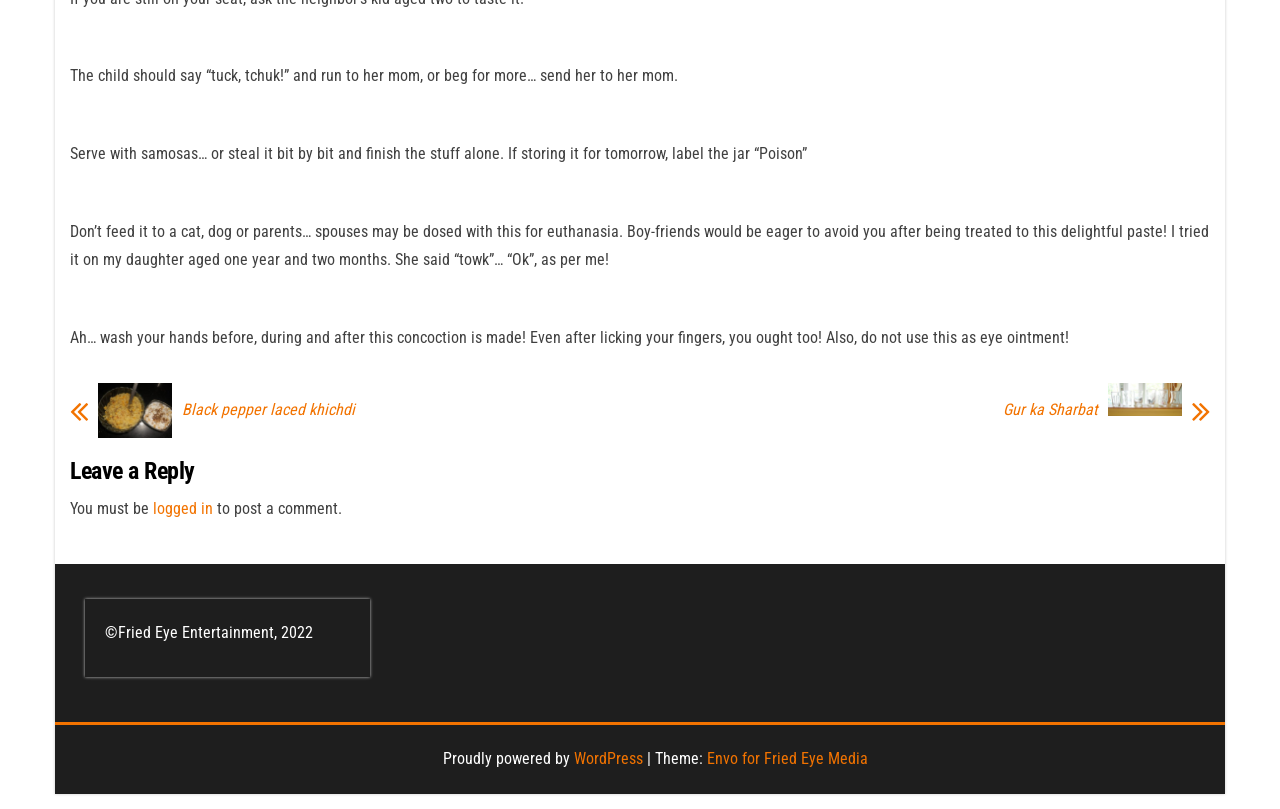Using the webpage screenshot, locate the HTML element that fits the following description and provide its bounding box: "YouTube’s bad “AI disclosure” policy".

None